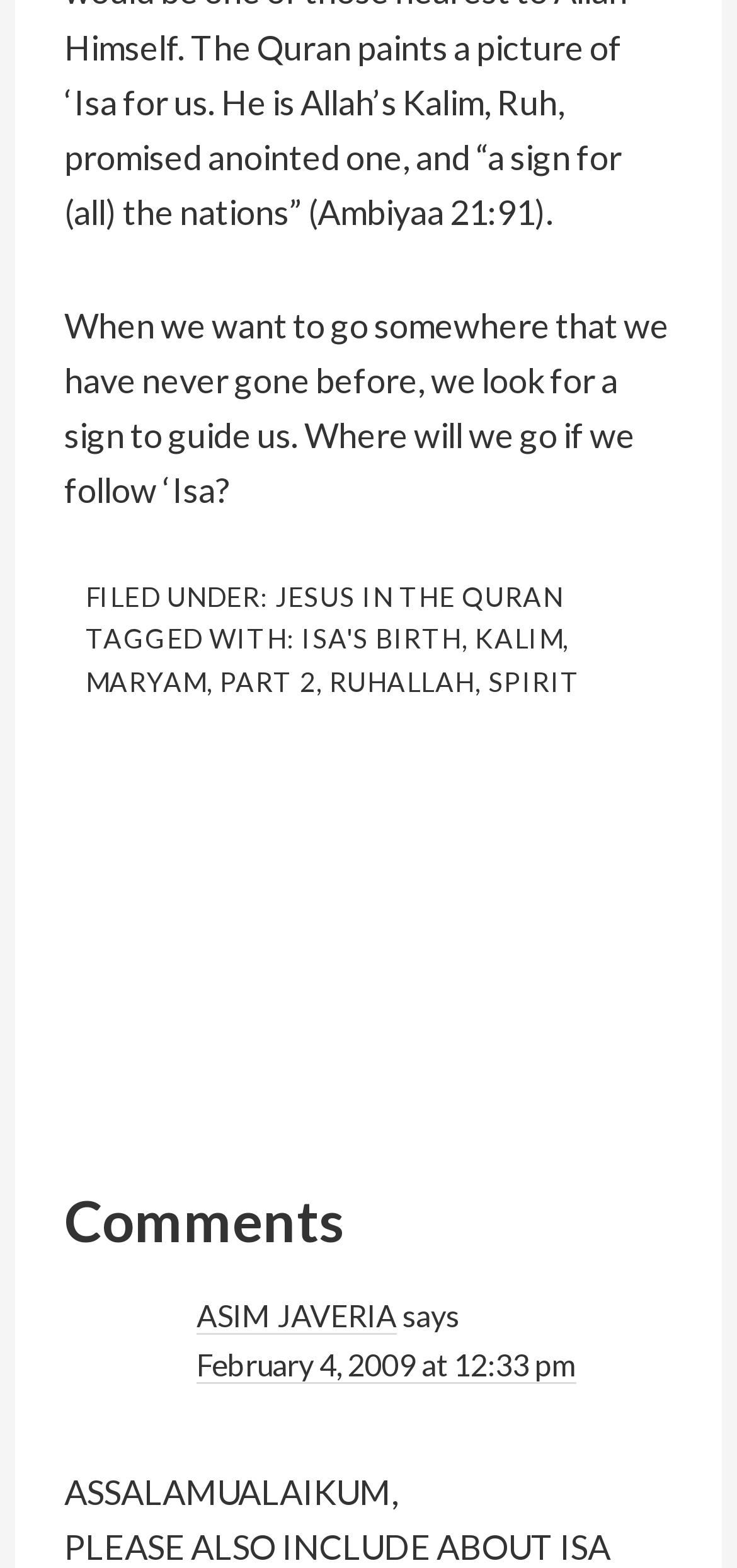Identify the bounding box coordinates for the region of the element that should be clicked to carry out the instruction: "Click on 'ASIM JAVERIA'". The bounding box coordinates should be four float numbers between 0 and 1, i.e., [left, top, right, bottom].

[0.267, 0.827, 0.538, 0.851]